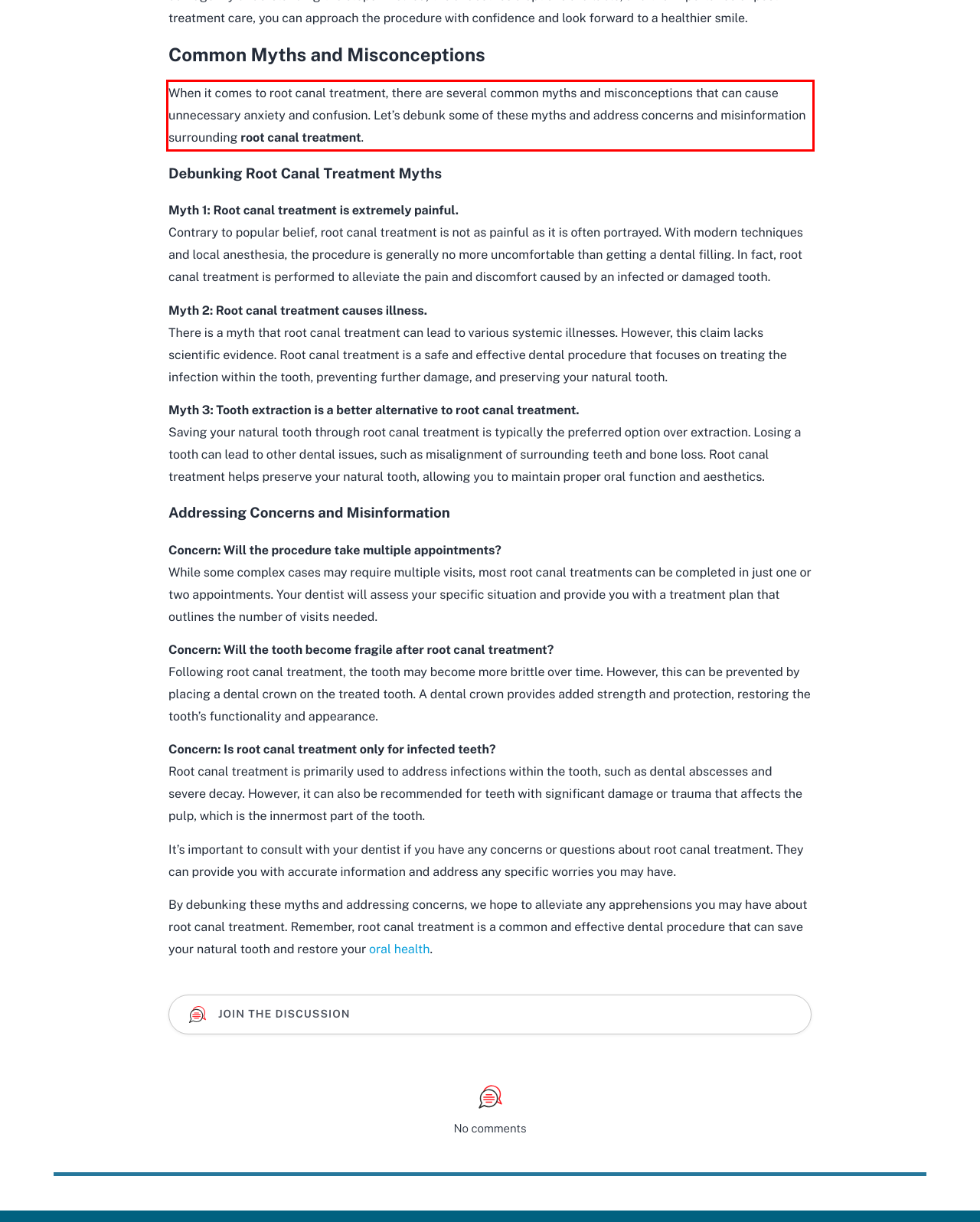Observe the screenshot of the webpage, locate the red bounding box, and extract the text content within it.

When it comes to root canal treatment, there are several common myths and misconceptions that can cause unnecessary anxiety and confusion. Let’s debunk some of these myths and address concerns and misinformation surrounding root canal treatment.